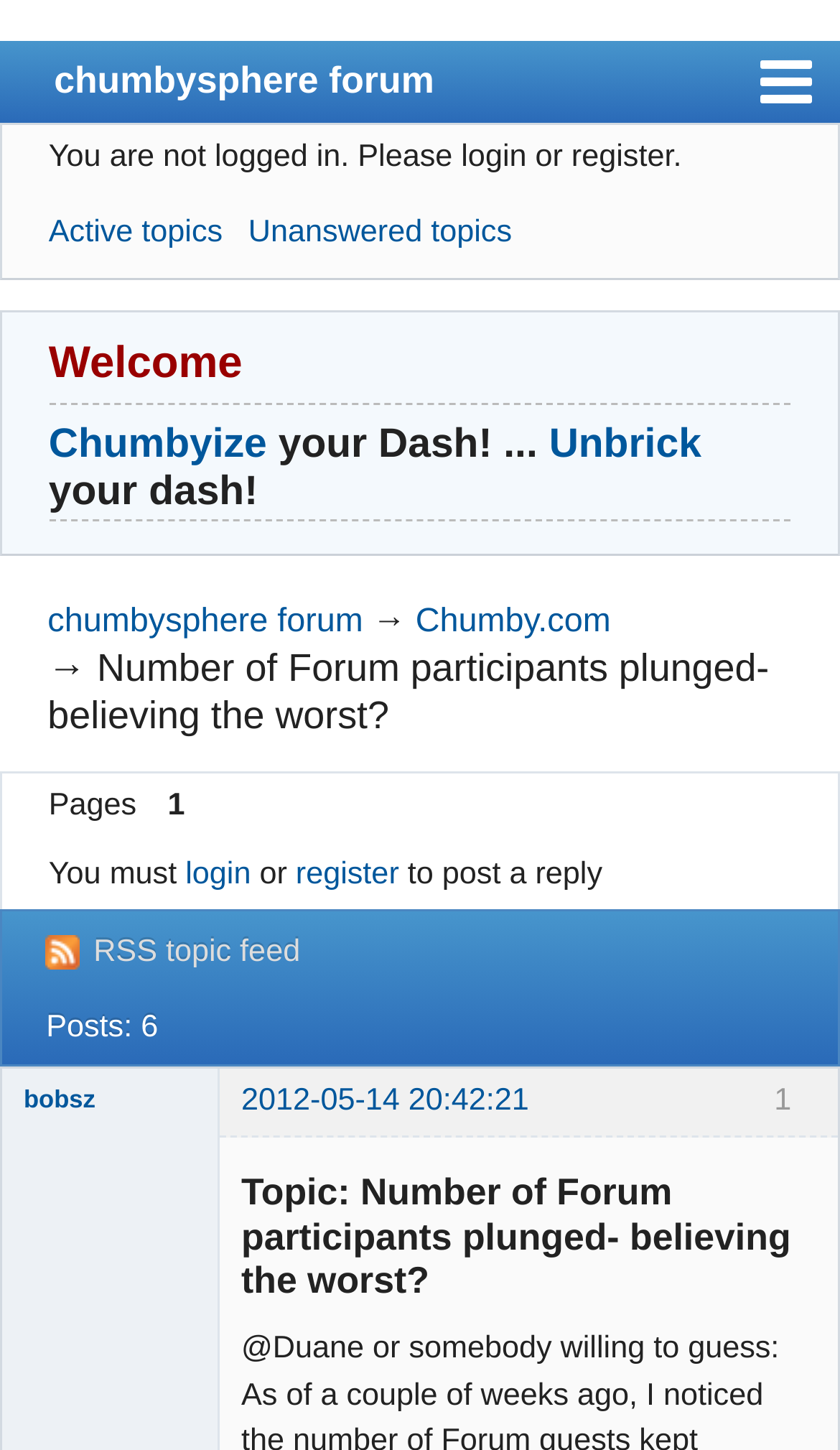Identify the bounding box coordinates for the UI element described as follows: RSS topic feed. Use the format (top-left x, top-left y, bottom-right x, bottom-right y) and ensure all values are floating point numbers between 0 and 1.

[0.055, 0.645, 0.357, 0.669]